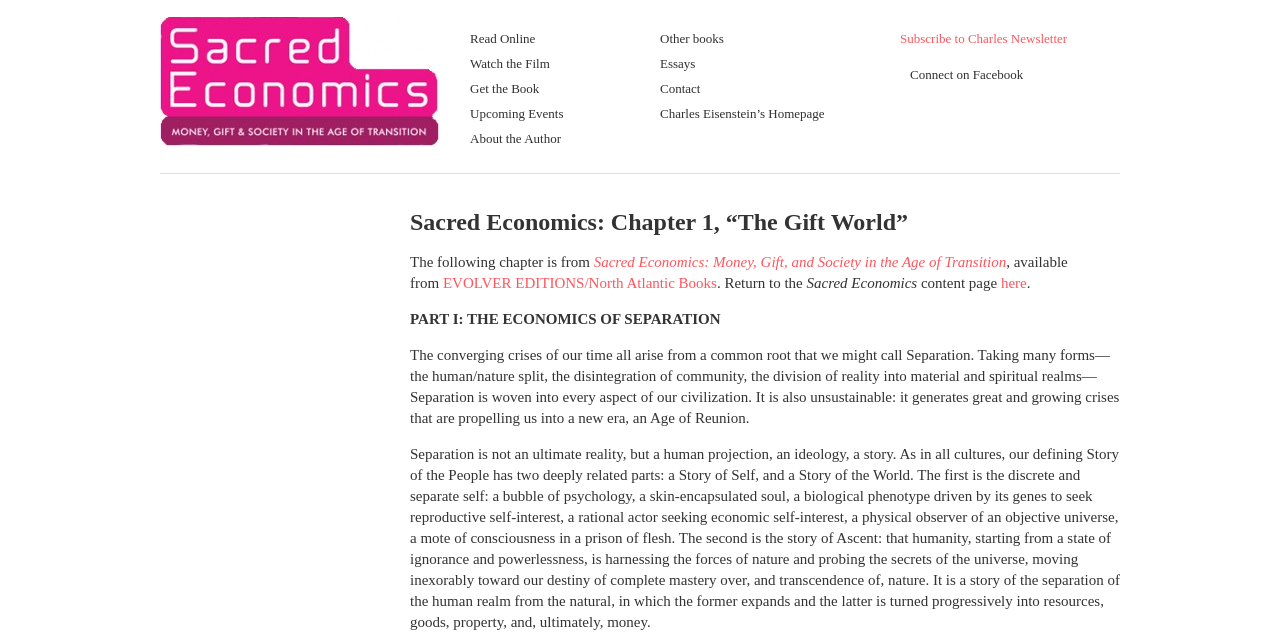Please respond in a single word or phrase: 
What is the name of the chapter?

The Gift World